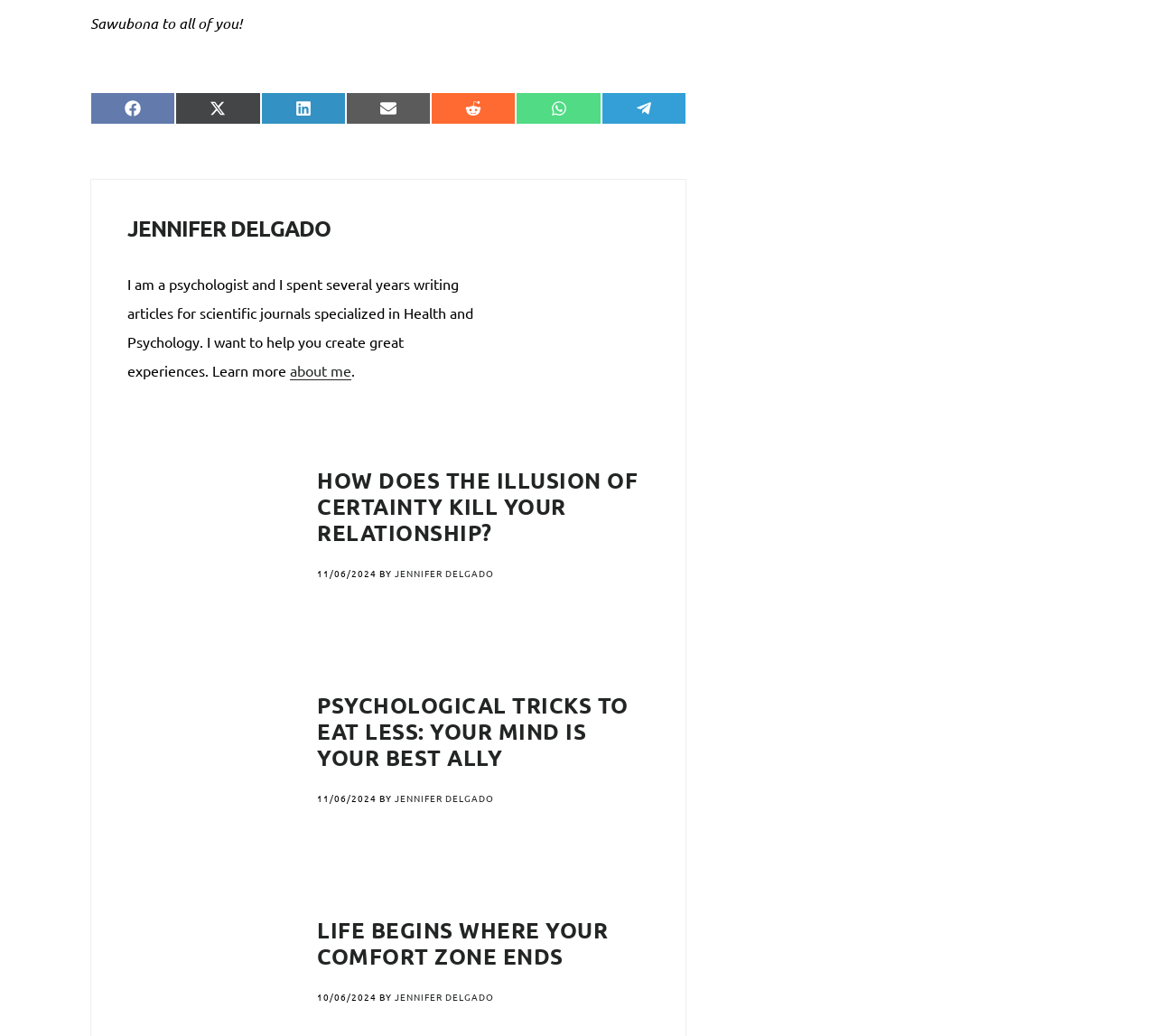Provide the bounding box coordinates for the area that should be clicked to complete the instruction: "Read the article 'Psychological tricks to eat less: Your mind is your best ally'".

[0.274, 0.667, 0.543, 0.744]